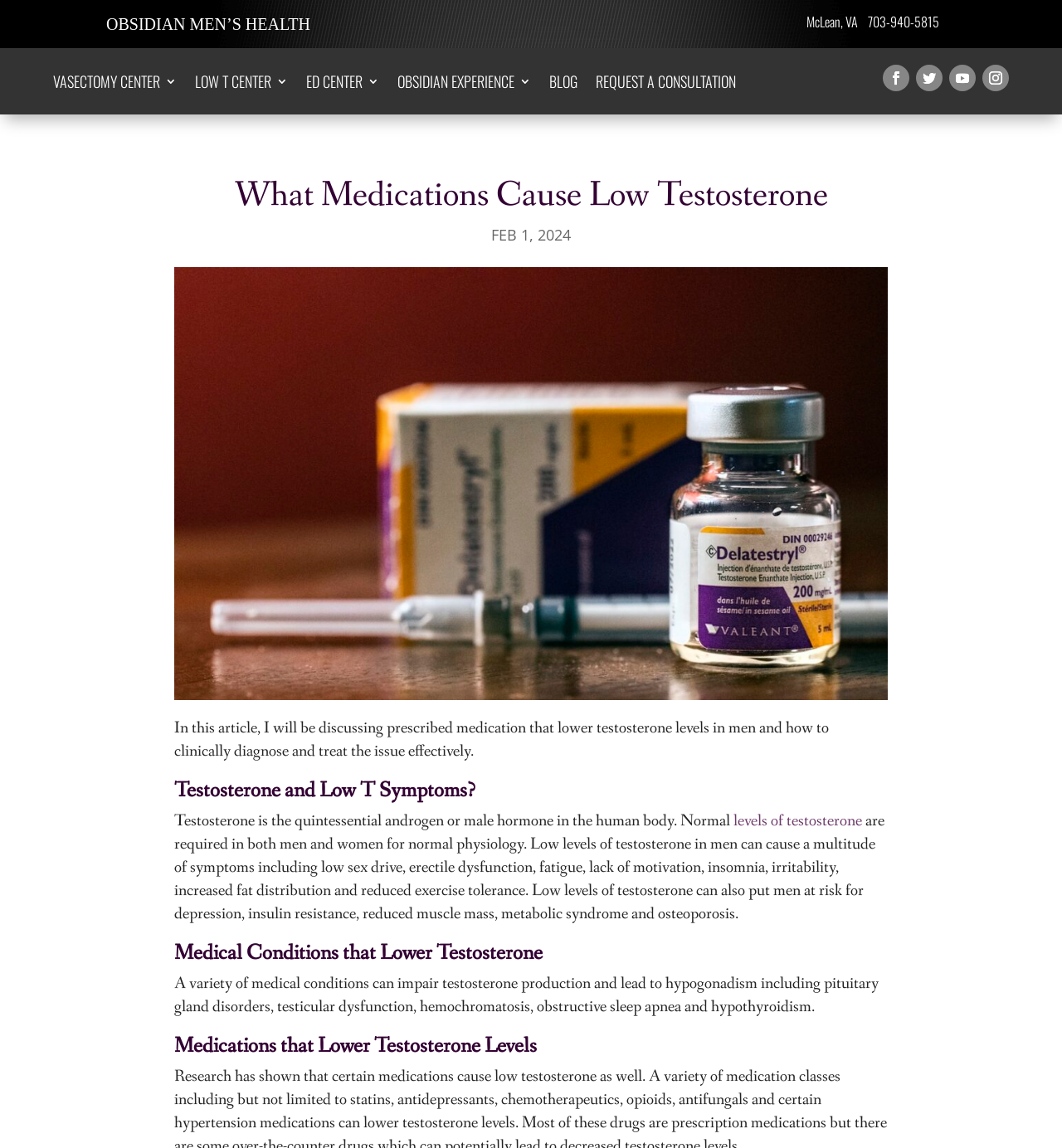Answer in one word or a short phrase: 
How many sections are in the article?

4